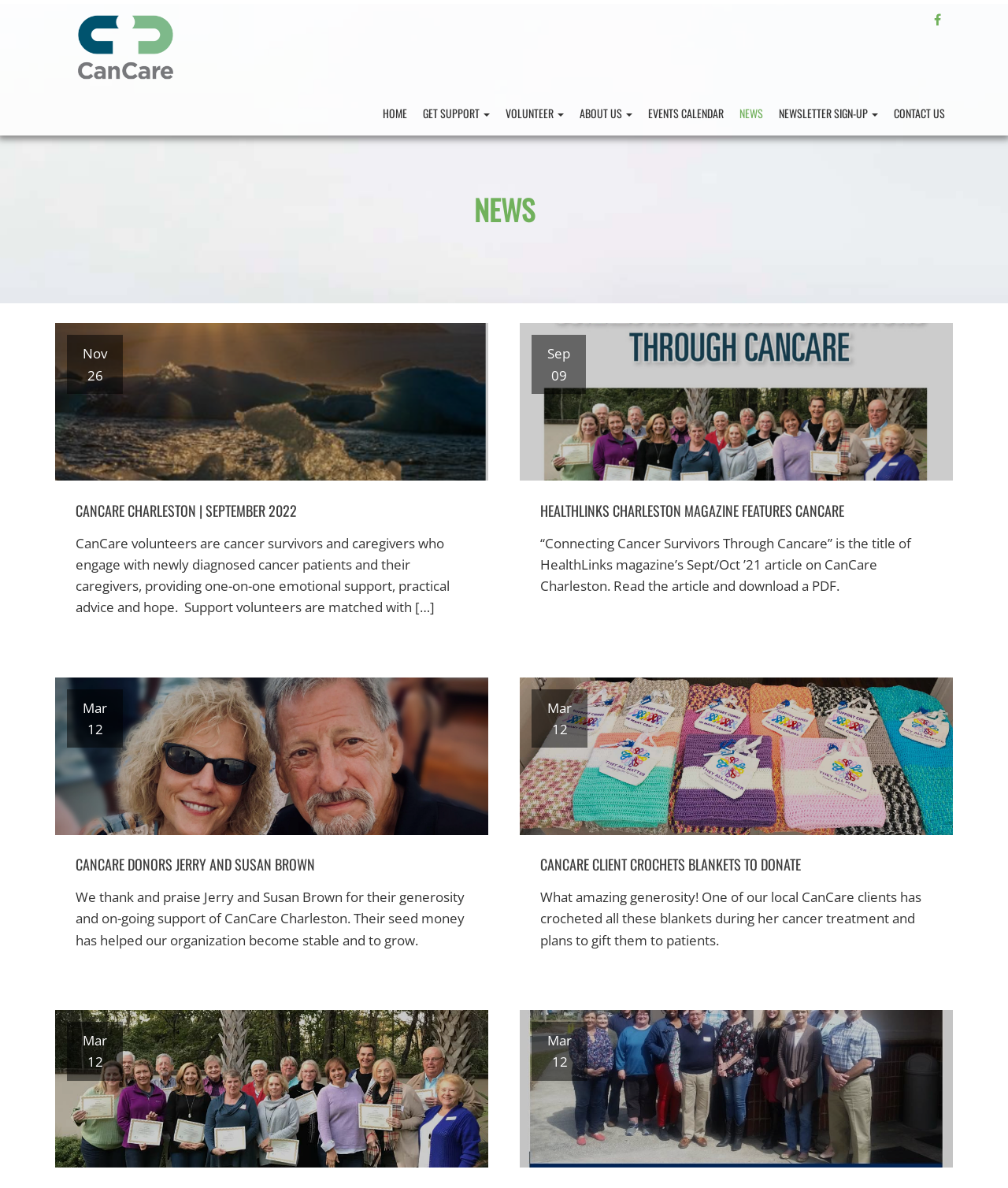Please provide a one-word or phrase answer to the question: 
What is the title of the article featured in HealthLinks magazine?

Connecting Cancer Survivors Through Cancare